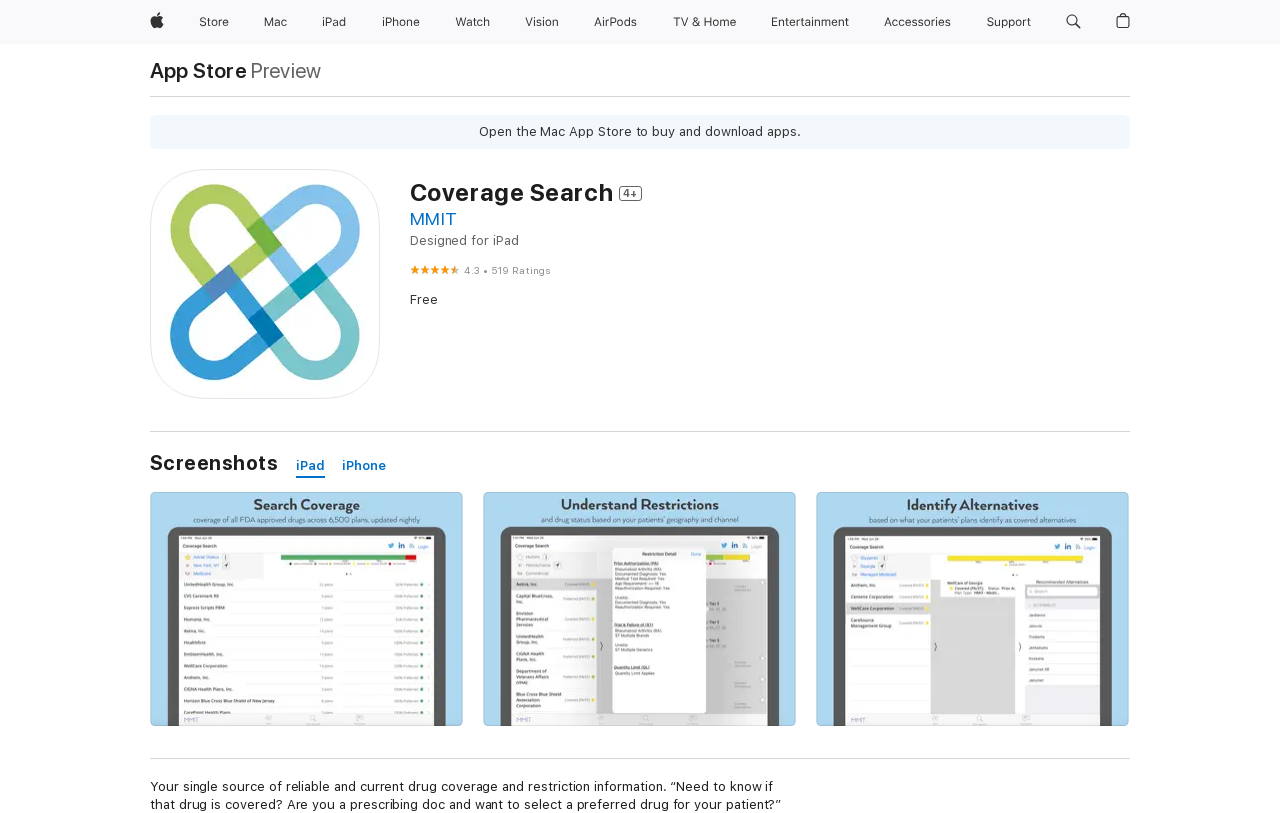Give a short answer to this question using one word or a phrase:
How many ratings are there for this app?

519